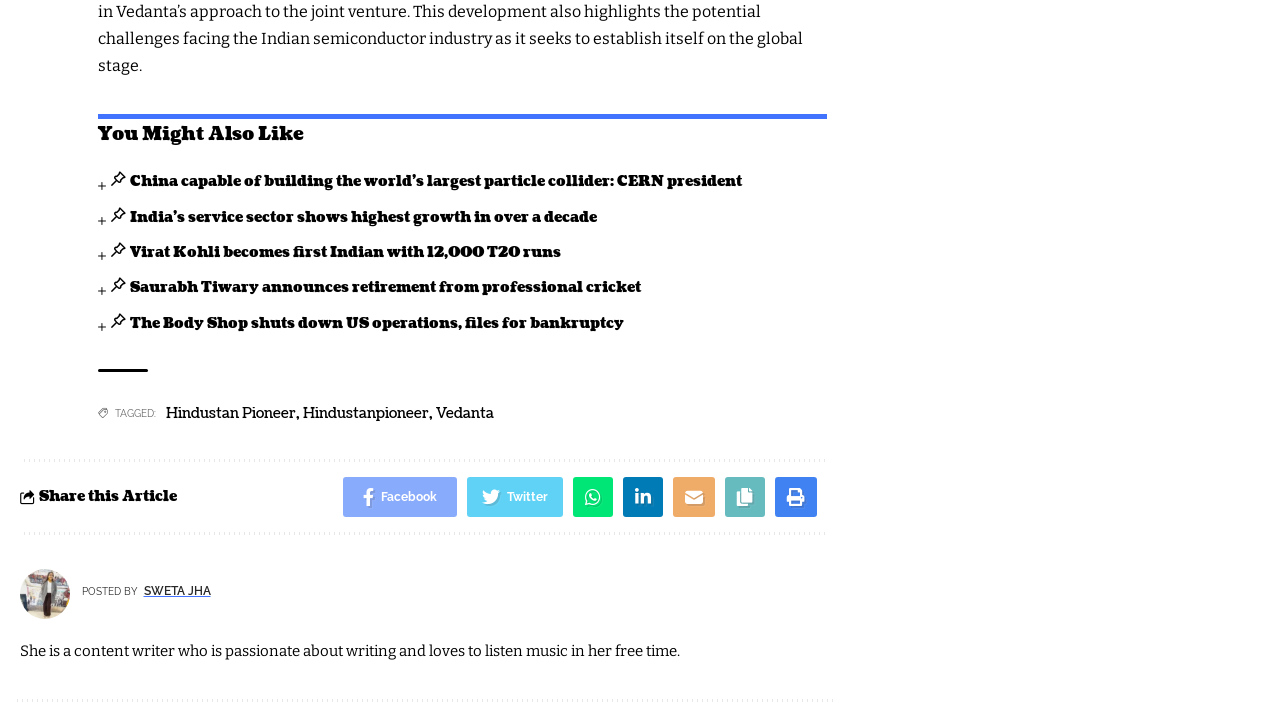Respond with a single word or phrase to the following question: What is the title of the first news article?

China capable of building the world’s largest particle collider